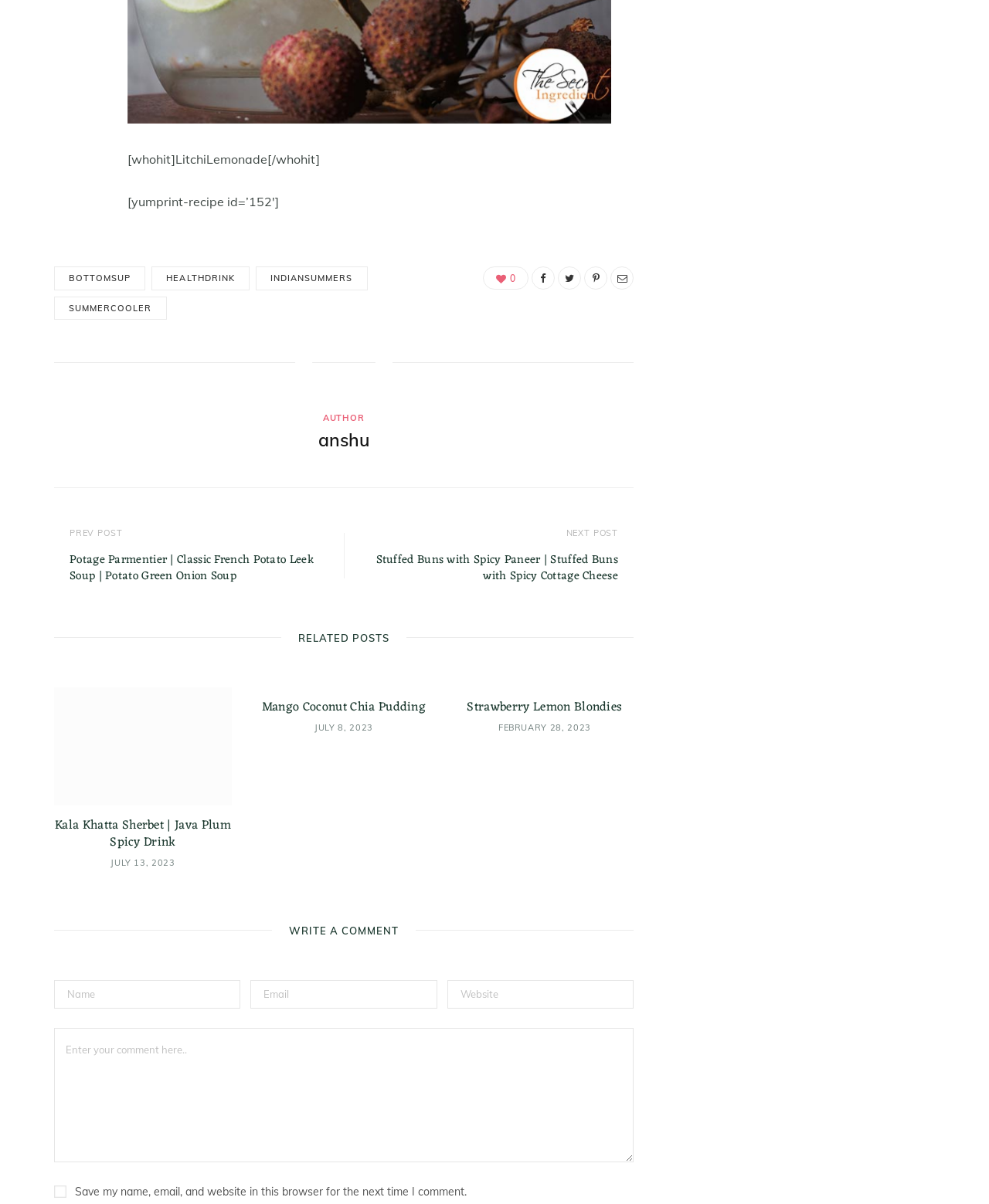Can you find the bounding box coordinates for the element that needs to be clicked to execute this instruction: "Click on the 'HEALTHDRINK' link"? The coordinates should be given as four float numbers between 0 and 1, i.e., [left, top, right, bottom].

[0.153, 0.222, 0.252, 0.241]